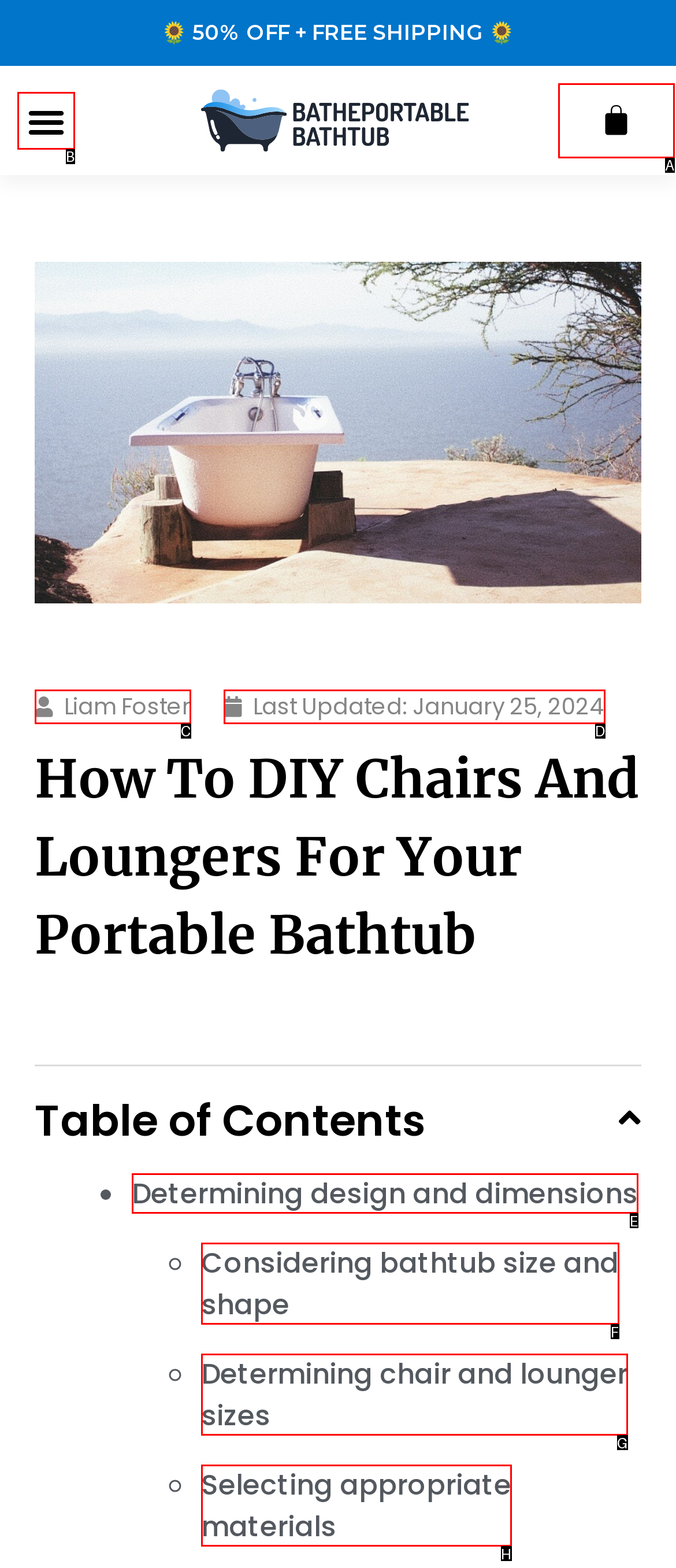From the given choices, determine which HTML element matches the description: $0.00 0 Cart. Reply with the appropriate letter.

A